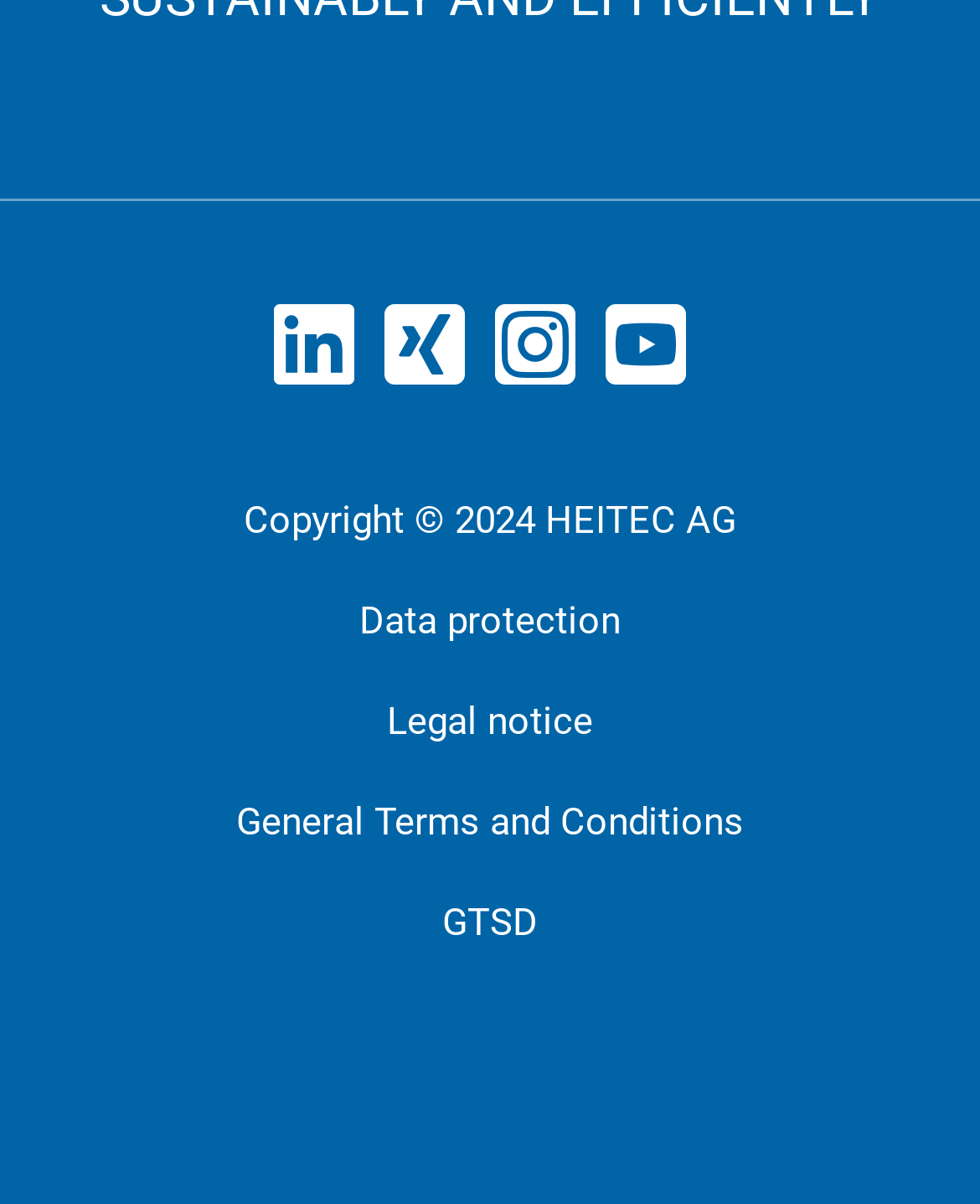Provide a one-word or short-phrase answer to the question:
What is the copyright year?

2024